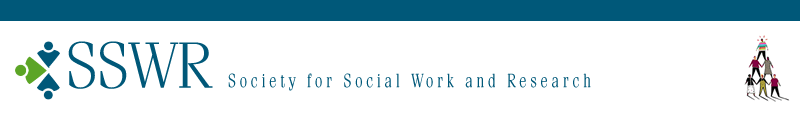Can you look at the image and give a comprehensive answer to the question:
What is the focus of the SSWR's 27th Annual Conference?

The conference focuses on social work science and strategies for building solutions to systemic inequities, highlighting the organization's commitment to addressing complex social issues through research and practice.